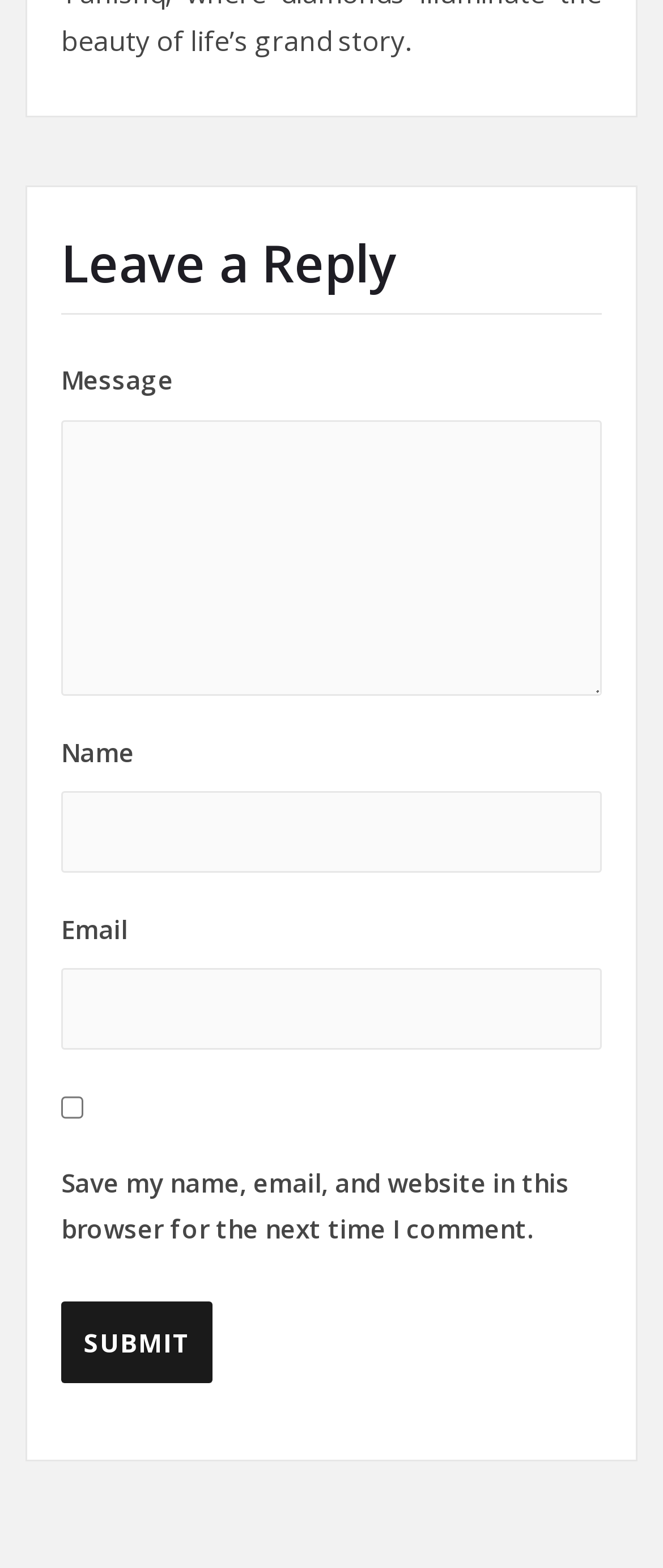What is the label of the button in the comment section? Look at the image and give a one-word or short phrase answer.

SUBMIT